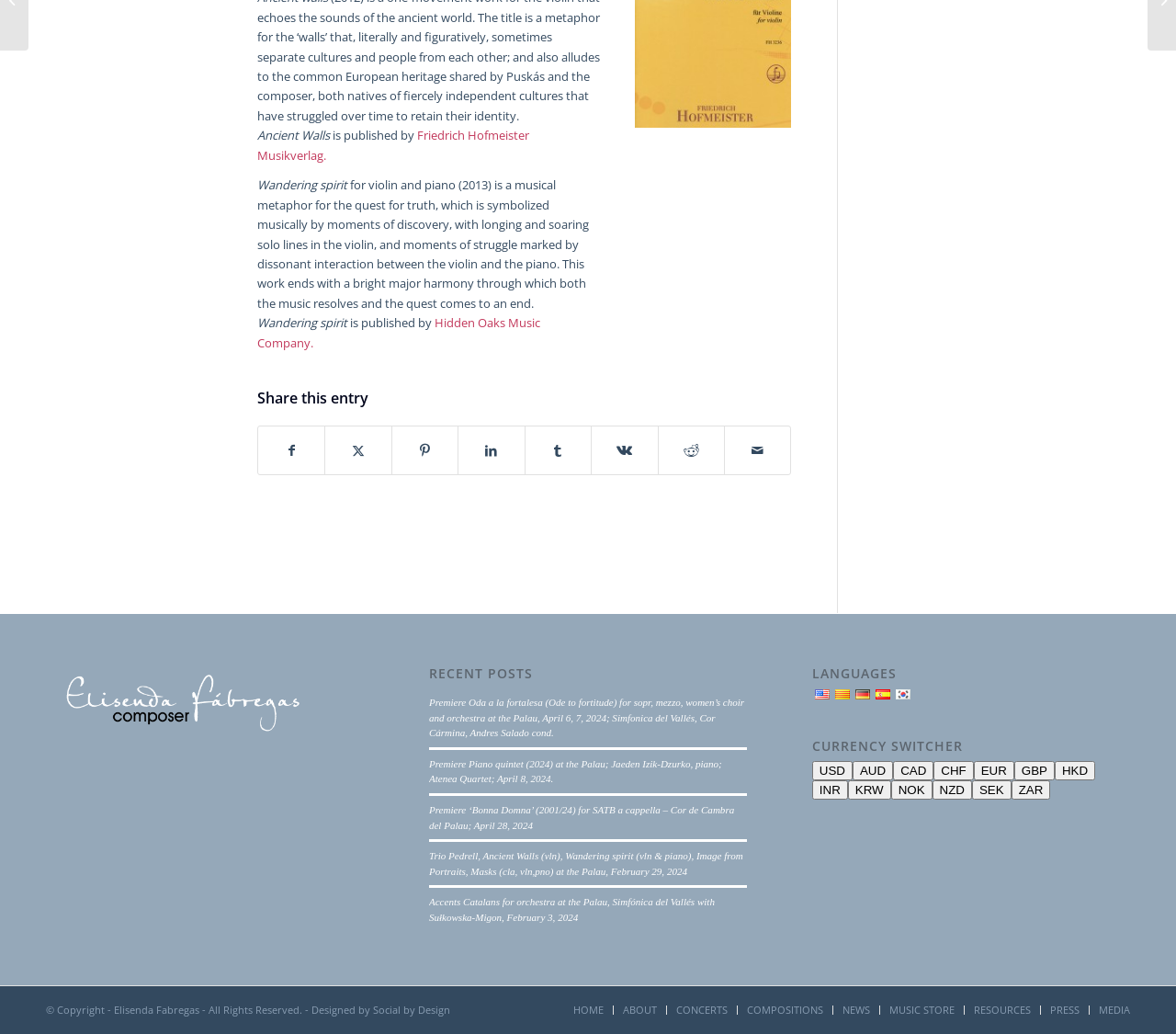Bounding box coordinates are specified in the format (top-left x, top-left y, bottom-right x, bottom-right y). All values are floating point numbers bounded between 0 and 1. Please provide the bounding box coordinate of the region this sentence describes: Share on Twitter

[0.277, 0.412, 0.333, 0.459]